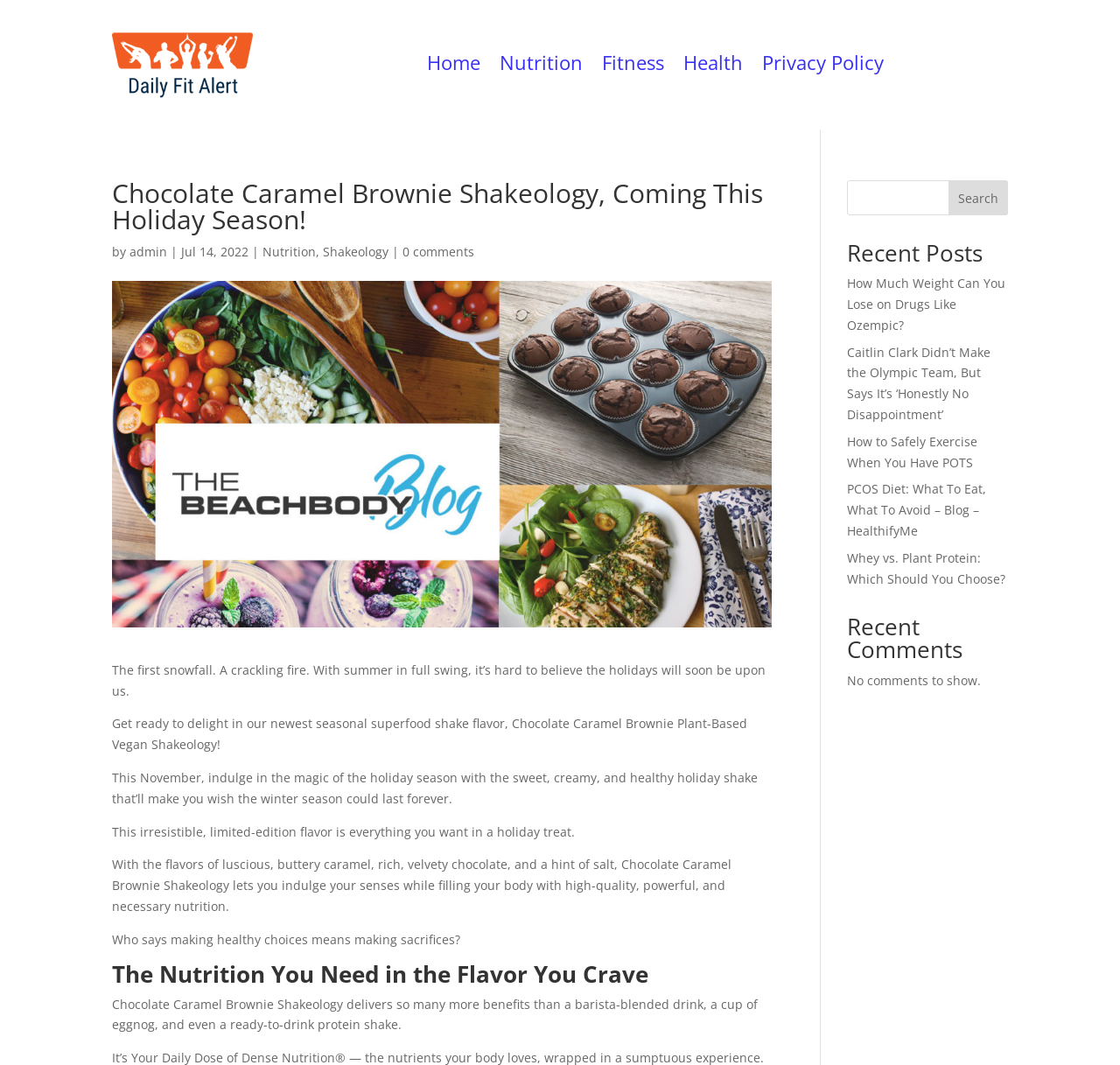Find the bounding box coordinates for the UI element whose description is: "parent_node: Search name="s"". The coordinates should be four float numbers between 0 and 1, in the format [left, top, right, bottom].

[0.756, 0.169, 0.9, 0.202]